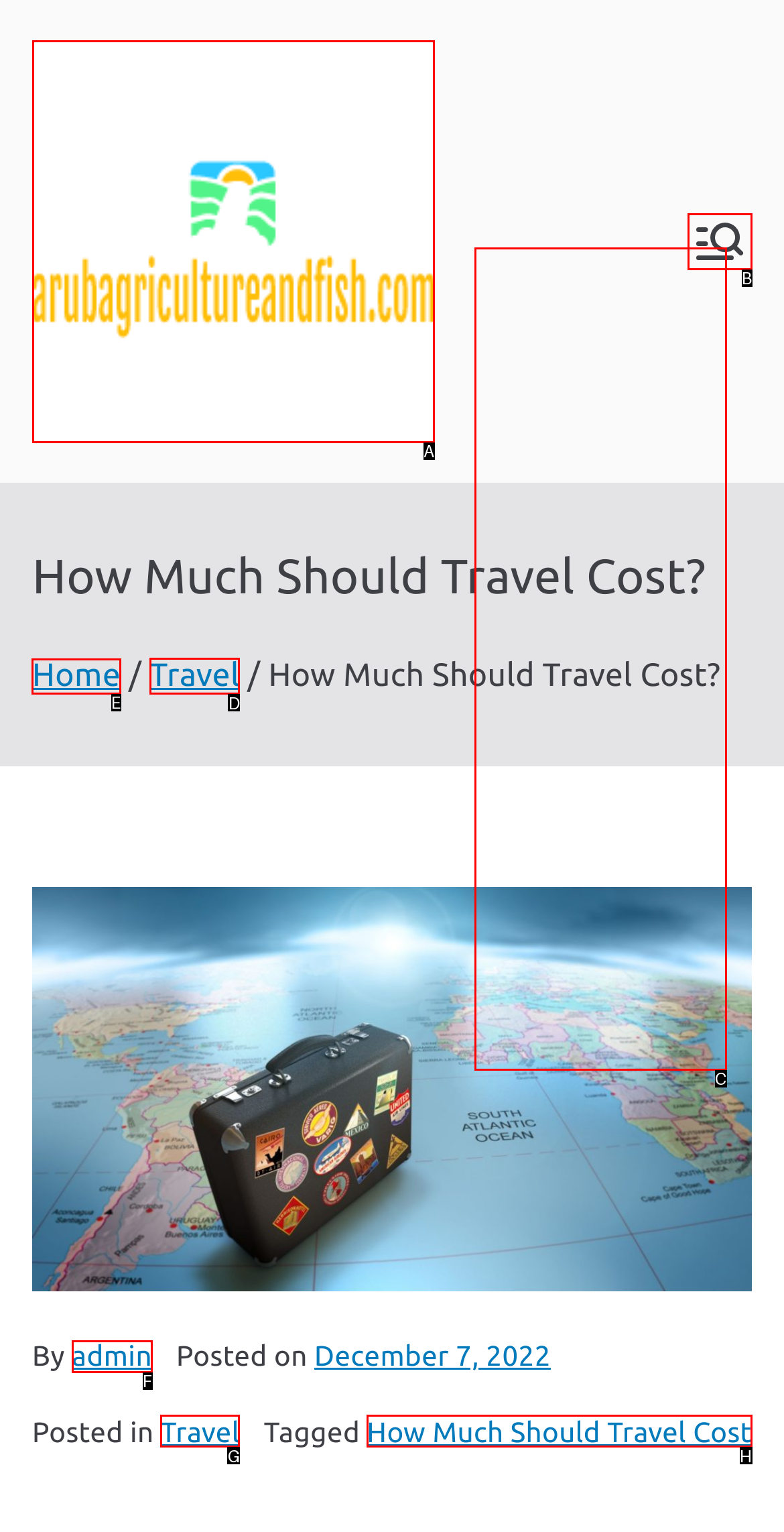Identify the letter of the UI element you need to select to accomplish the task: visit the home page.
Respond with the option's letter from the given choices directly.

E